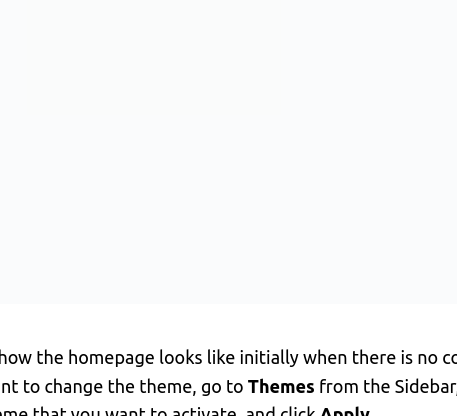What is the purpose of the accompanying text?
Please provide a comprehensive and detailed answer to the question.

The accompanying text is intended to guide new bloggers on the next steps to take, including how to personalize their blog, specifically in terms of changing the theme, to help them customize their site's look and feel effectively.